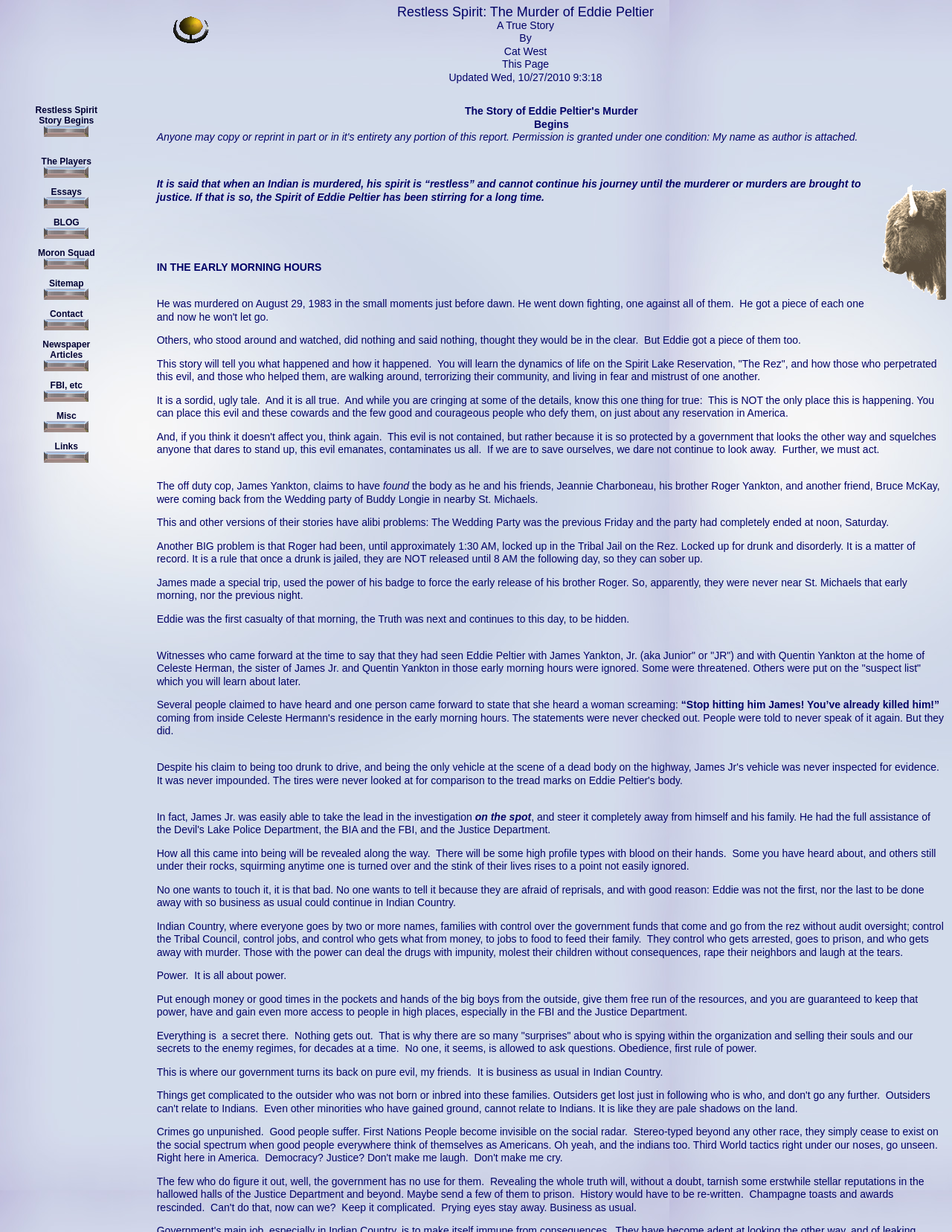Please locate the bounding box coordinates for the element that should be clicked to achieve the following instruction: "Click on 'Players'". Ensure the coordinates are given as four float numbers between 0 and 1, i.e., [left, top, right, bottom].

[0.046, 0.138, 0.093, 0.146]